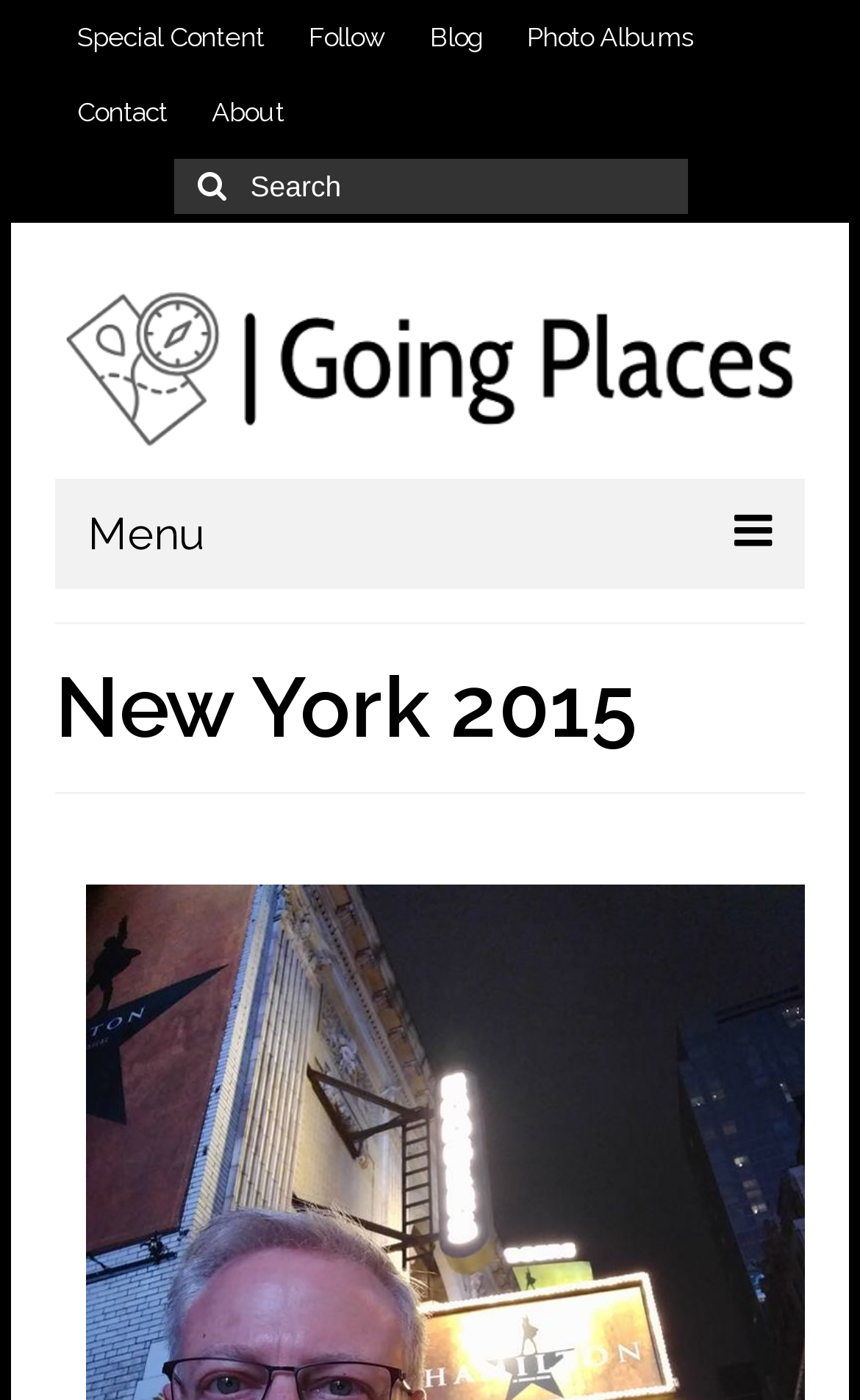Determine the main headline of the webpage and provide its text.

New York 2015